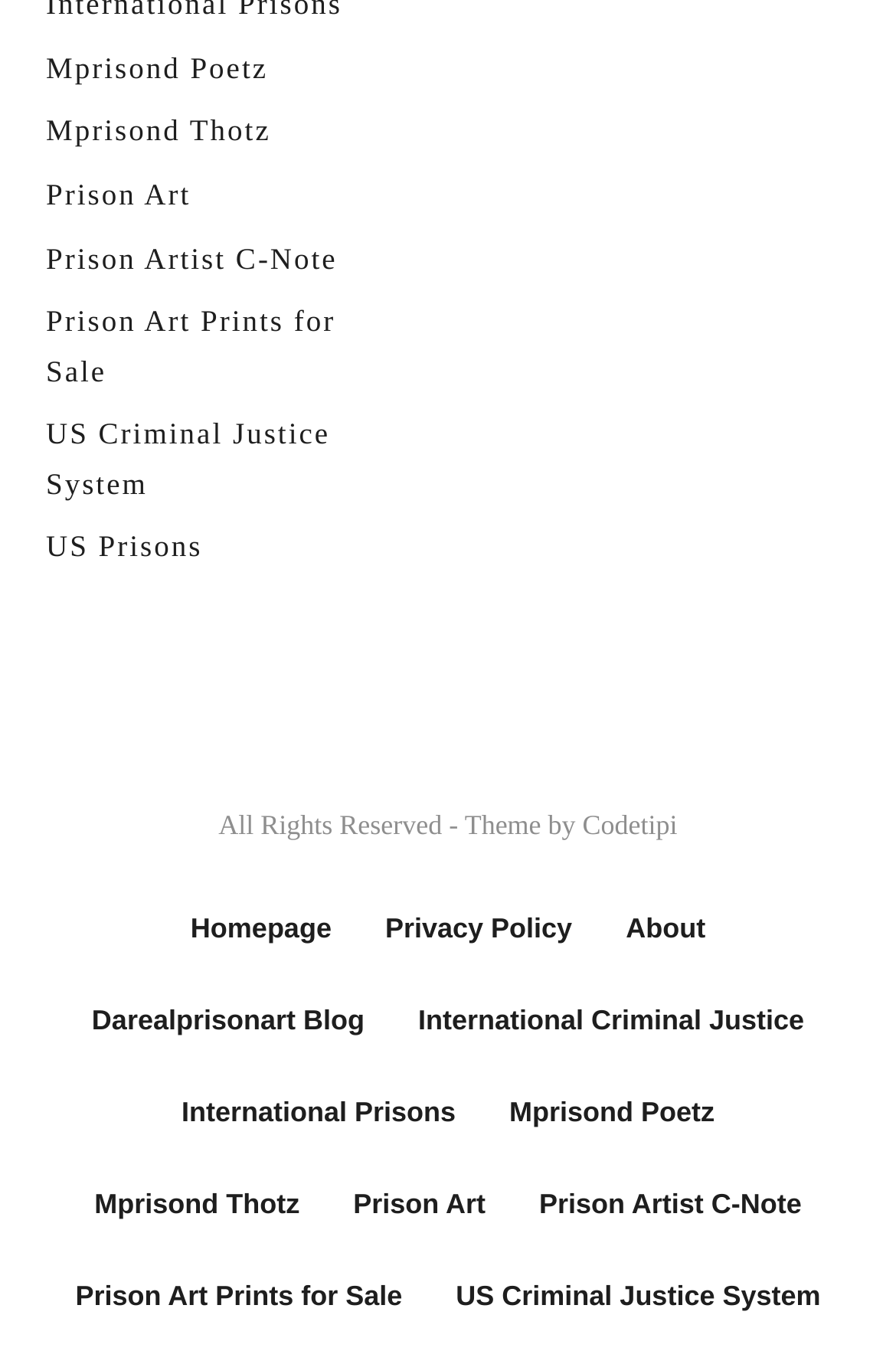Use a single word or phrase to answer the question: 
What is the location of the copyright information?

Bottom of the page